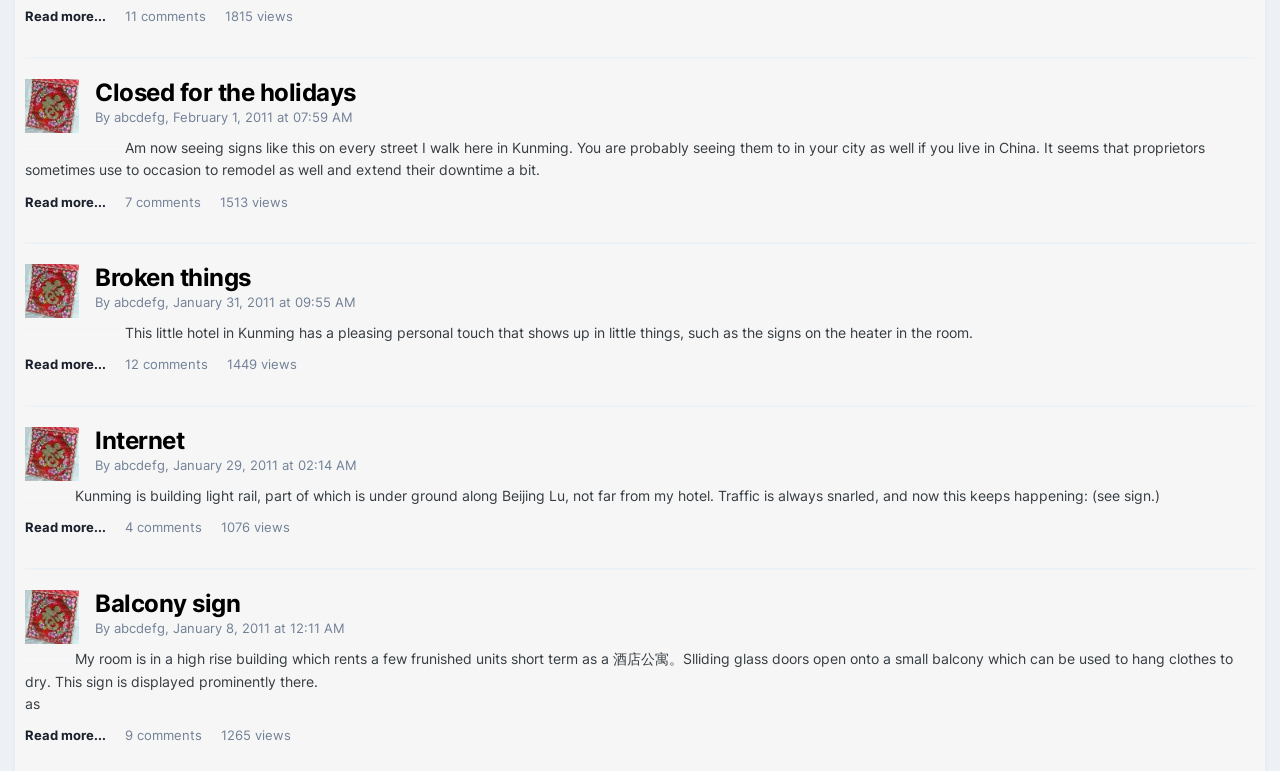Refer to the element description Closed for the holidays and identify the corresponding bounding box in the screenshot. Format the coordinates as (top-left x, top-left y, bottom-right x, bottom-right y) with values in the range of 0 to 1.

[0.074, 0.101, 0.278, 0.138]